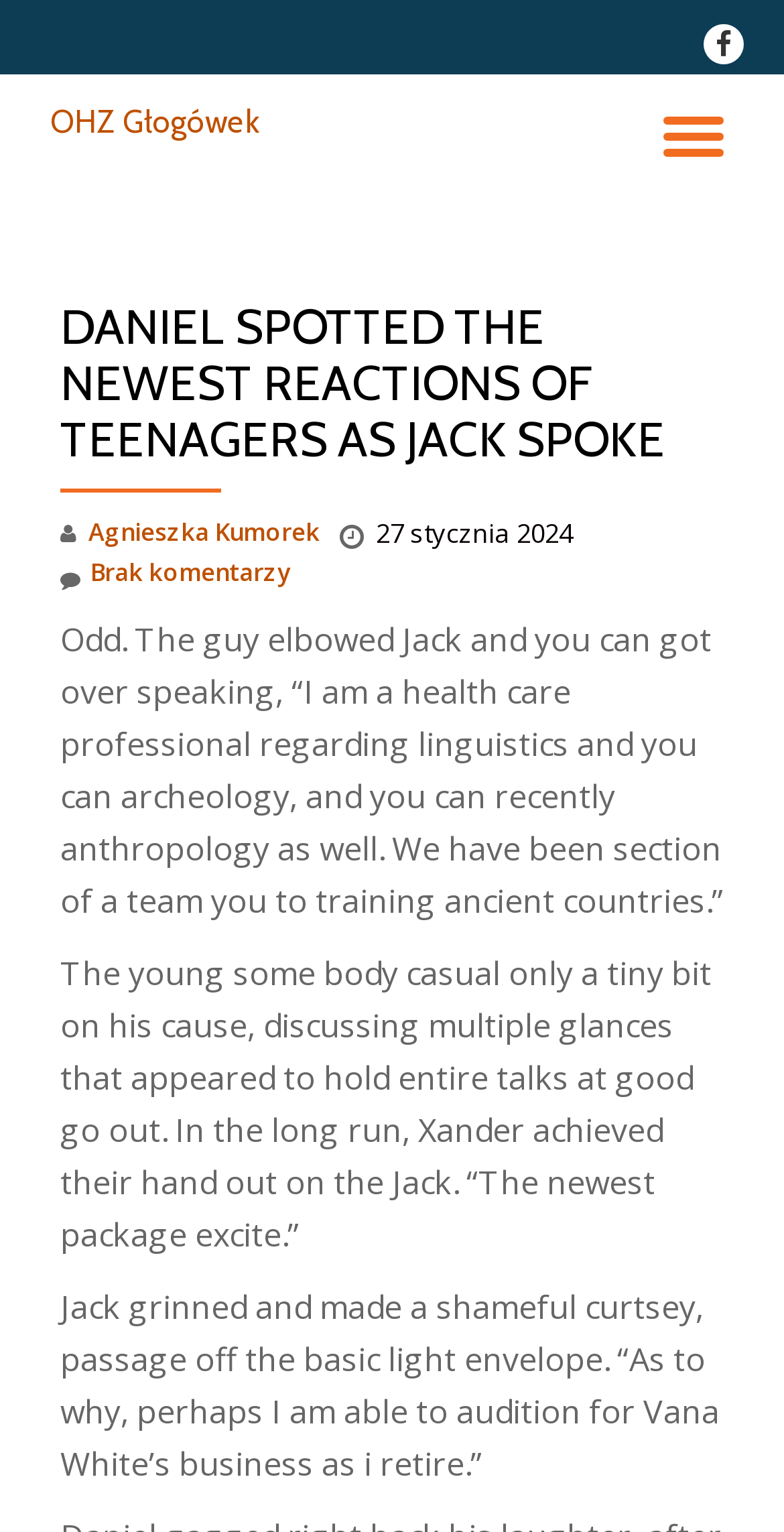What is the profession of the person speaking?
Give a single word or phrase as your answer by examining the image.

health care professional